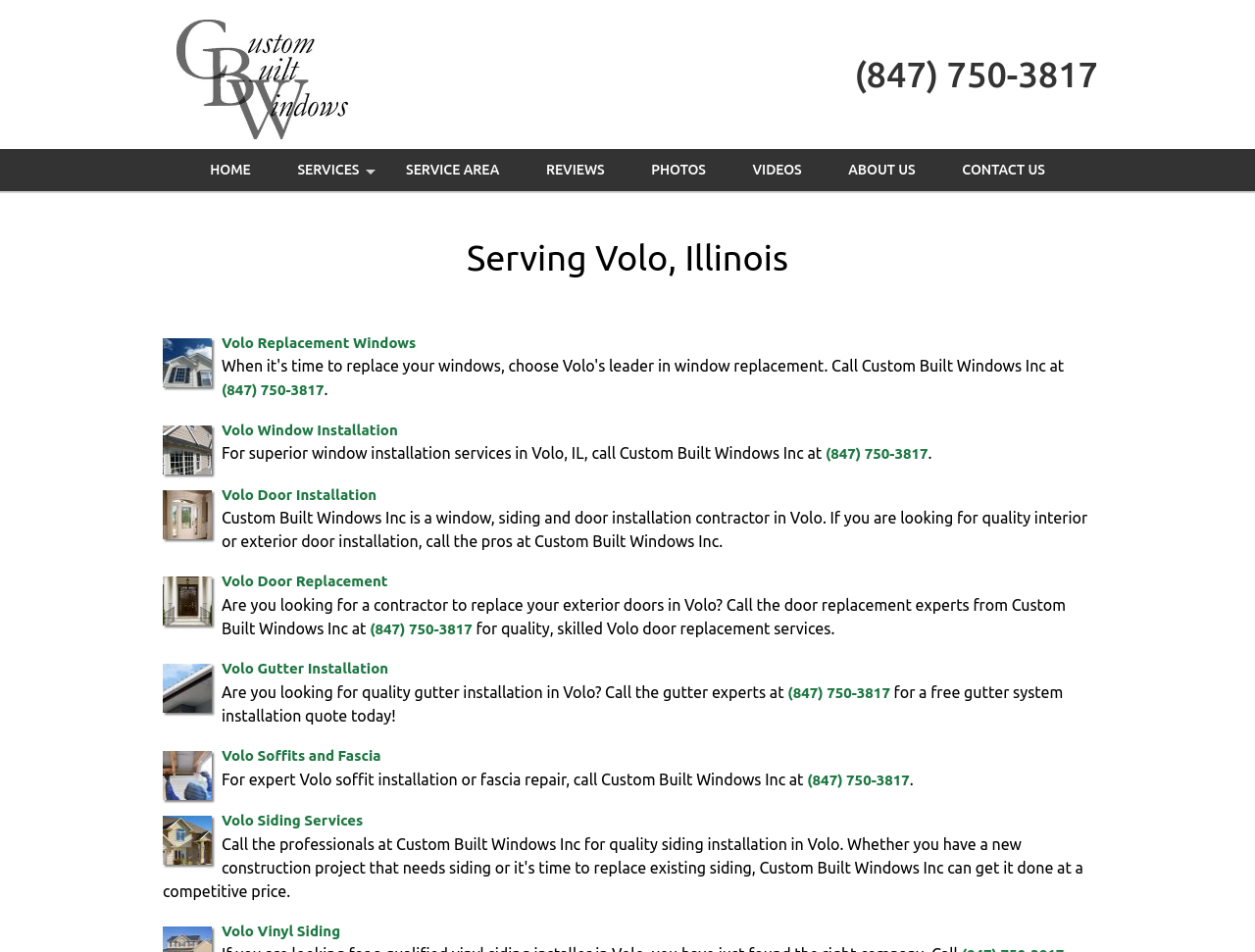Please identify the bounding box coordinates of the element's region that should be clicked to execute the following instruction: "Navigate to the home page". The bounding box coordinates must be four float numbers between 0 and 1, i.e., [left, top, right, bottom].

[0.15, 0.157, 0.217, 0.201]